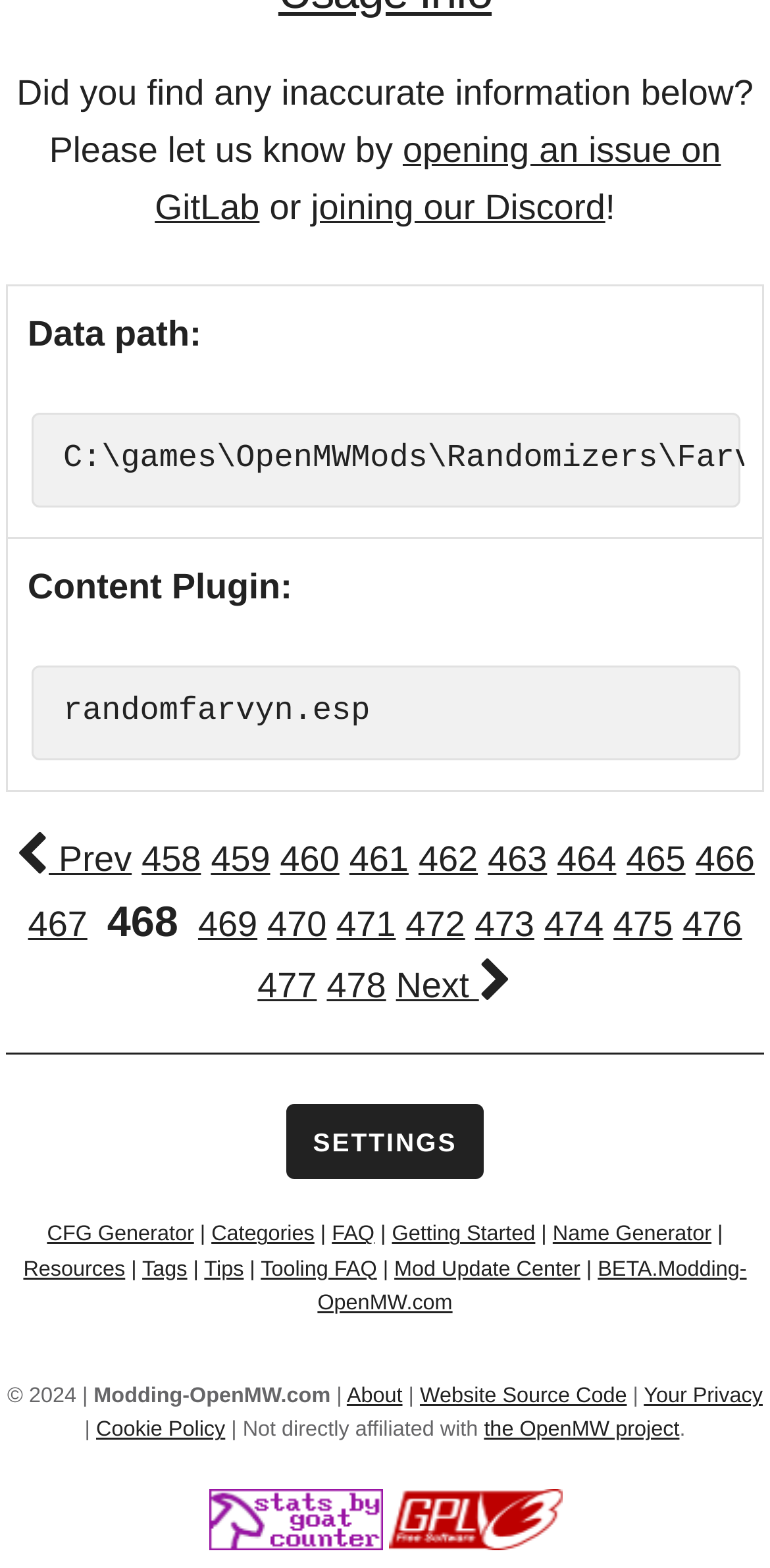Please find the bounding box coordinates for the clickable element needed to perform this instruction: "access settings".

[0.372, 0.704, 0.628, 0.752]